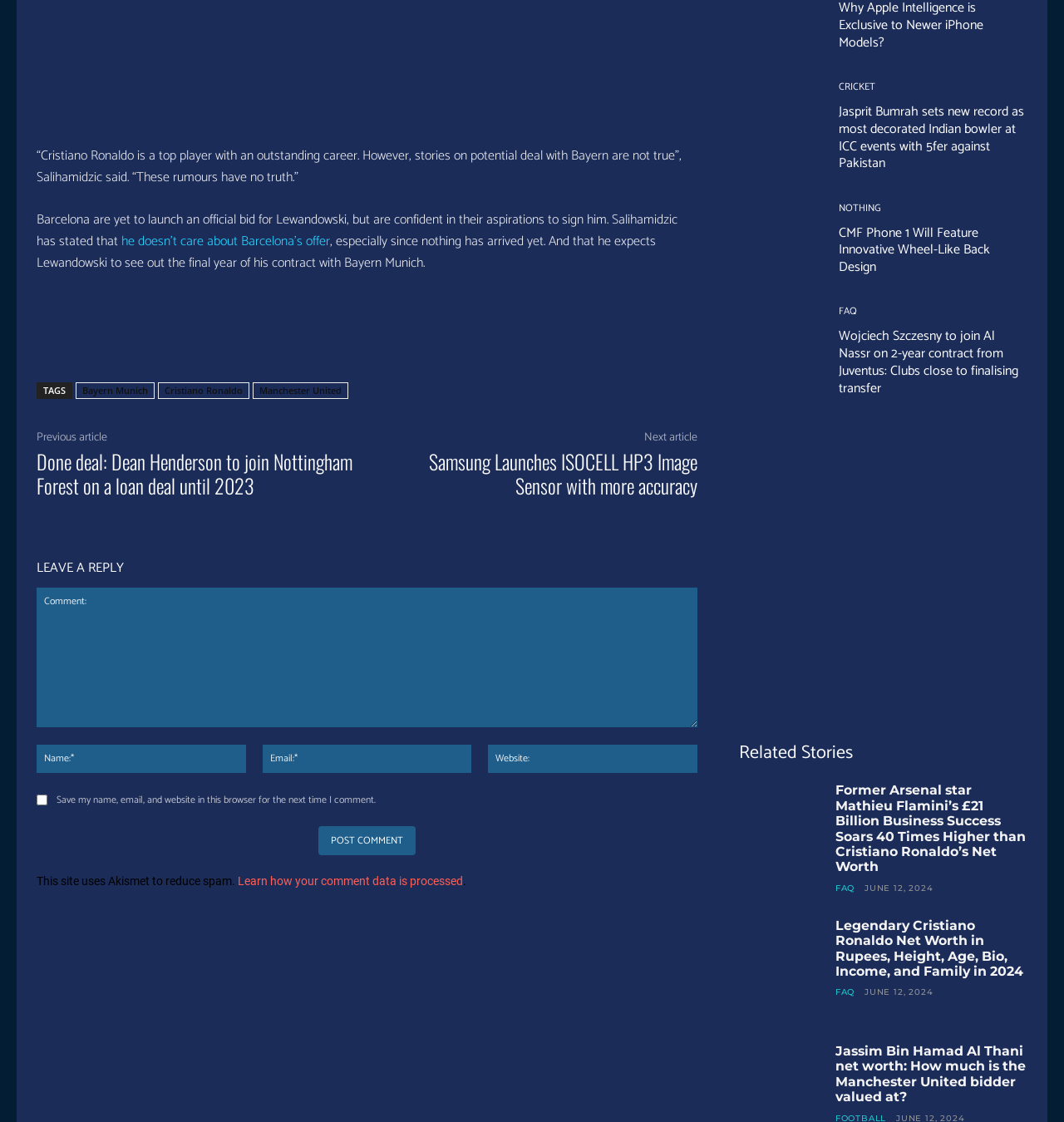What is the label of the textbox that is not required?
Answer the question using a single word or phrase, according to the image.

Website